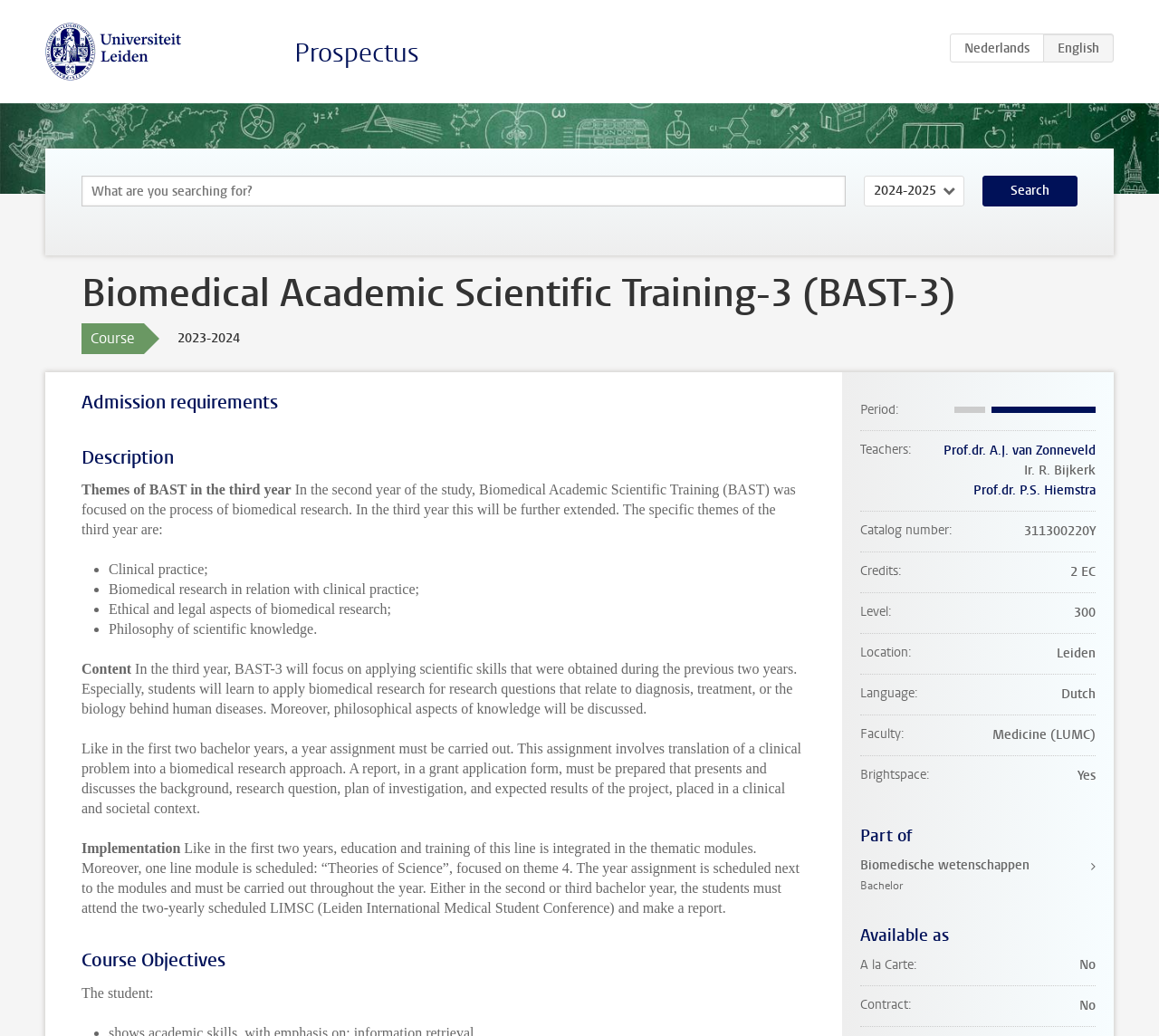Answer the question with a single word or phrase: 
What is the name of the training program?

Biomedical Academic Scientific Training-3 (BAST-3)